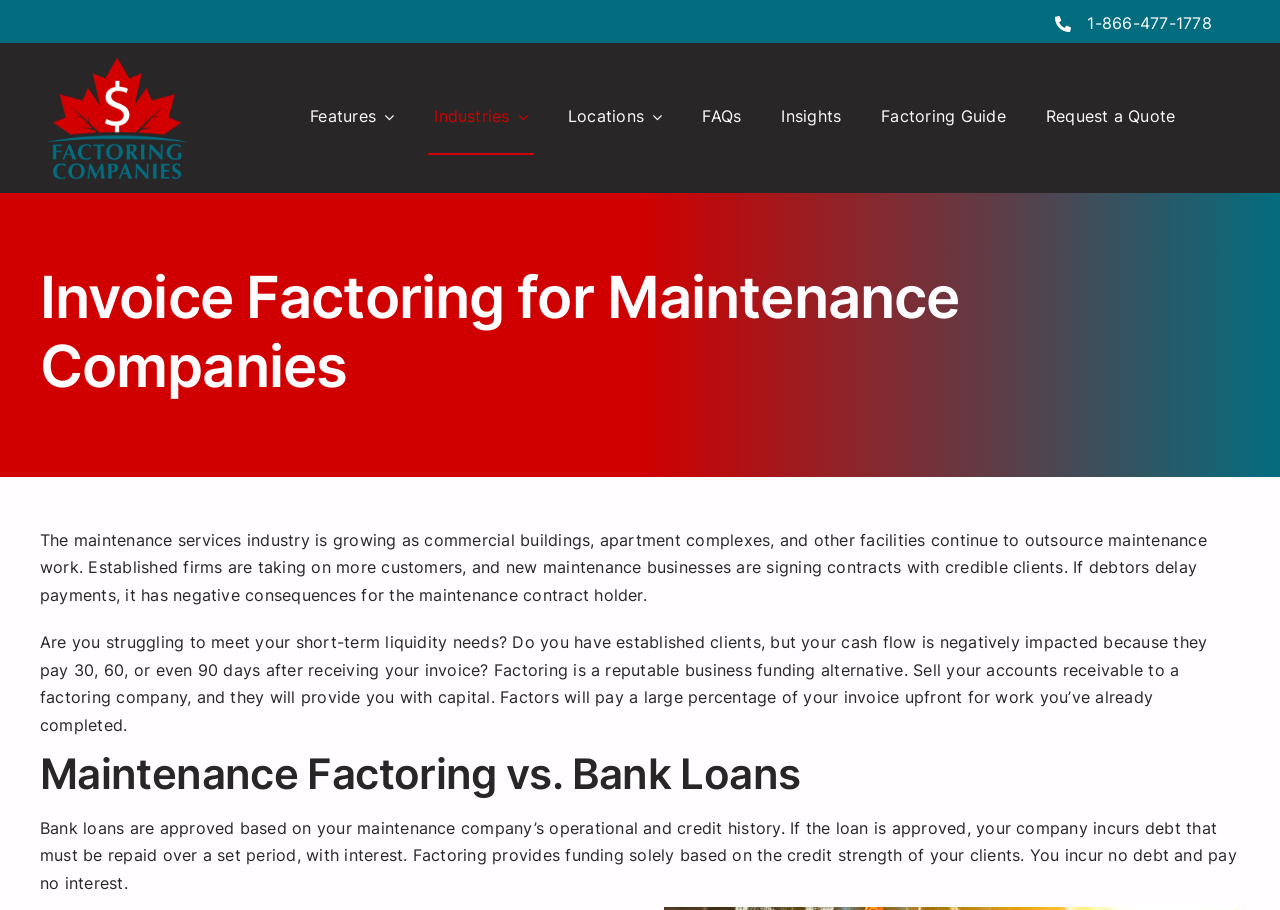What is the alternative to bank loans mentioned on the webpage?
Offer a detailed and full explanation in response to the question.

I read the section 'Maintenance Factoring vs. Bank Loans' and found that factoring is mentioned as an alternative to bank loans for maintenance companies.